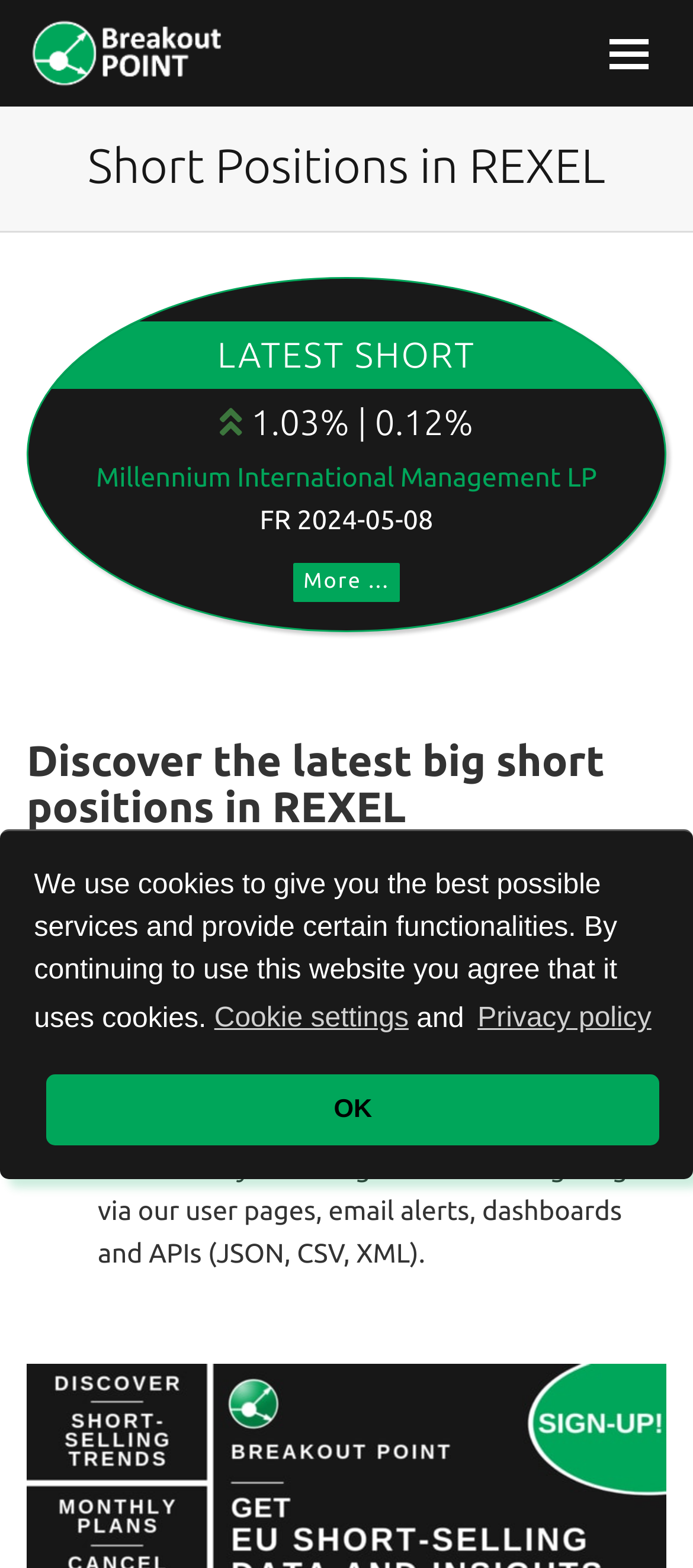From the given element description: "OK", find the bounding box for the UI element. Provide the coordinates as four float numbers between 0 and 1, in the order [left, top, right, bottom].

[0.068, 0.686, 0.951, 0.73]